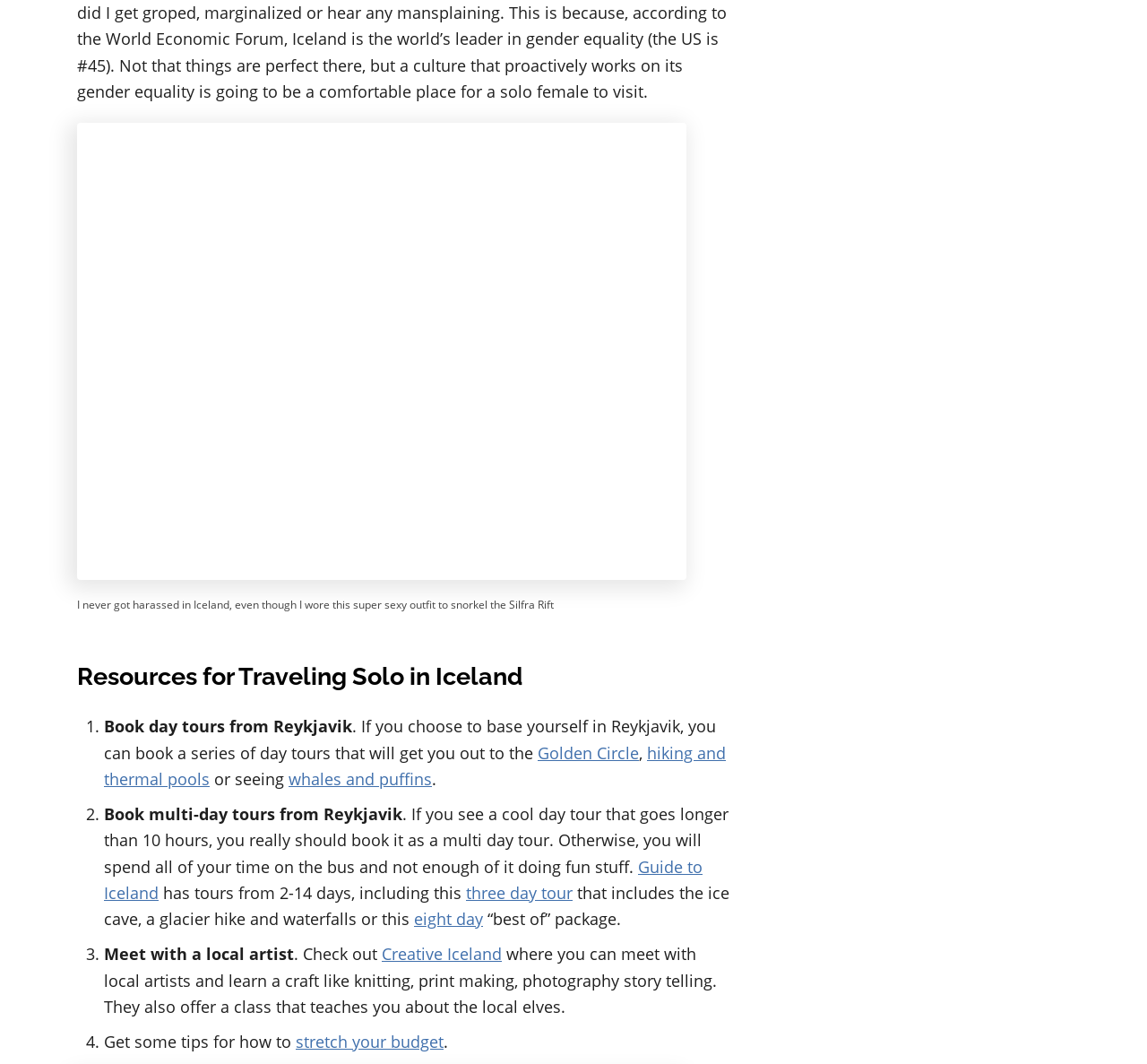Determine the coordinates of the bounding box that should be clicked to complete the instruction: "Click on the link to book day tours from Reykjavik". The coordinates should be represented by four float numbers between 0 and 1: [left, top, right, bottom].

[0.091, 0.673, 0.307, 0.693]